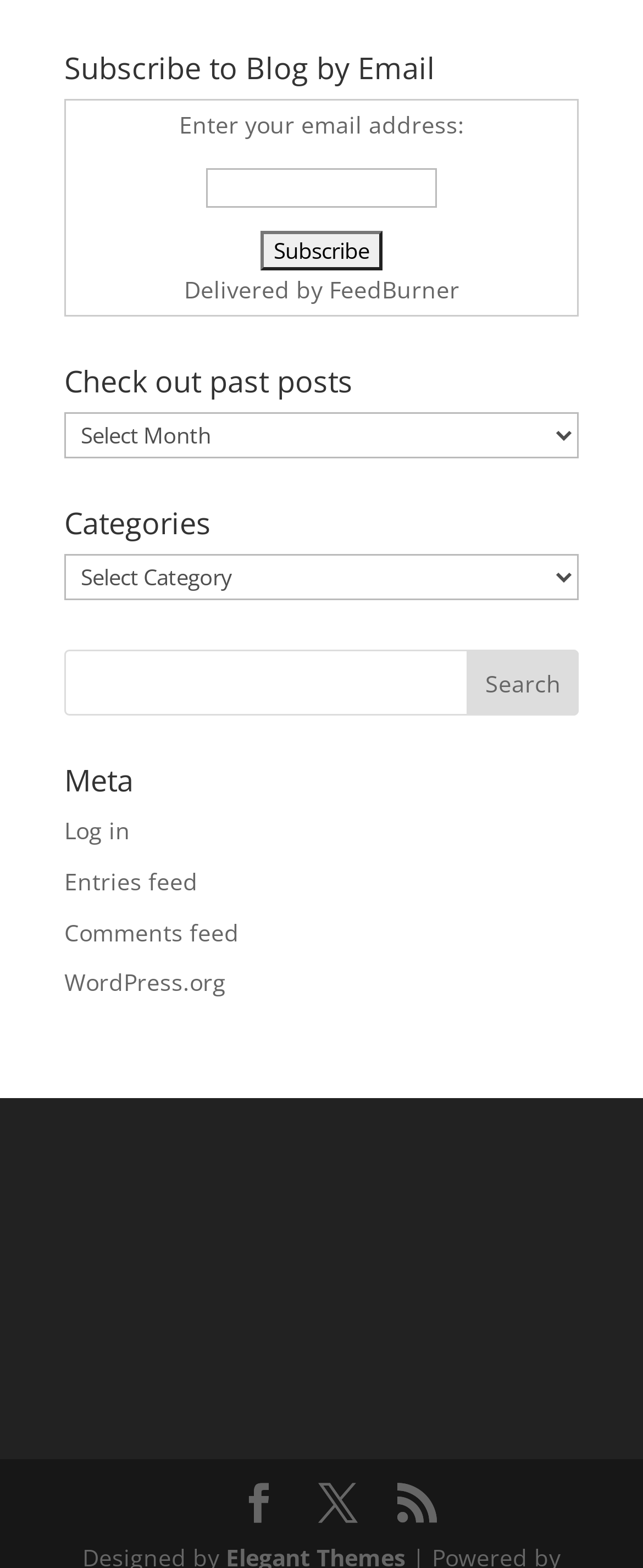Using the given element description, provide the bounding box coordinates (top-left x, top-left y, bottom-right x, bottom-right y) for the corresponding UI element in the screenshot: RSS

[0.618, 0.946, 0.679, 0.972]